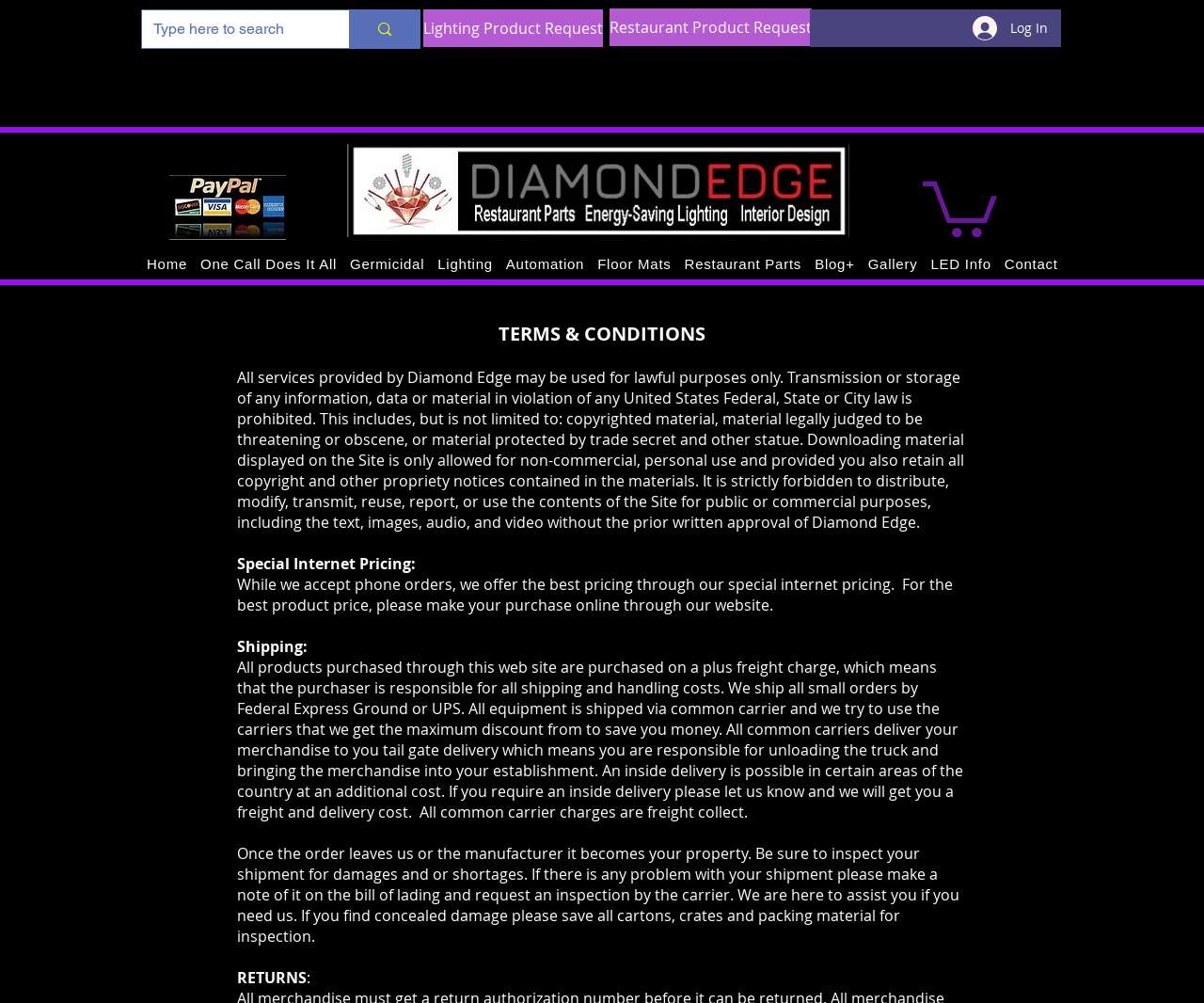Provide the bounding box coordinates for the area that should be clicked to complete the instruction: "click on 'Edu Corner'".

None